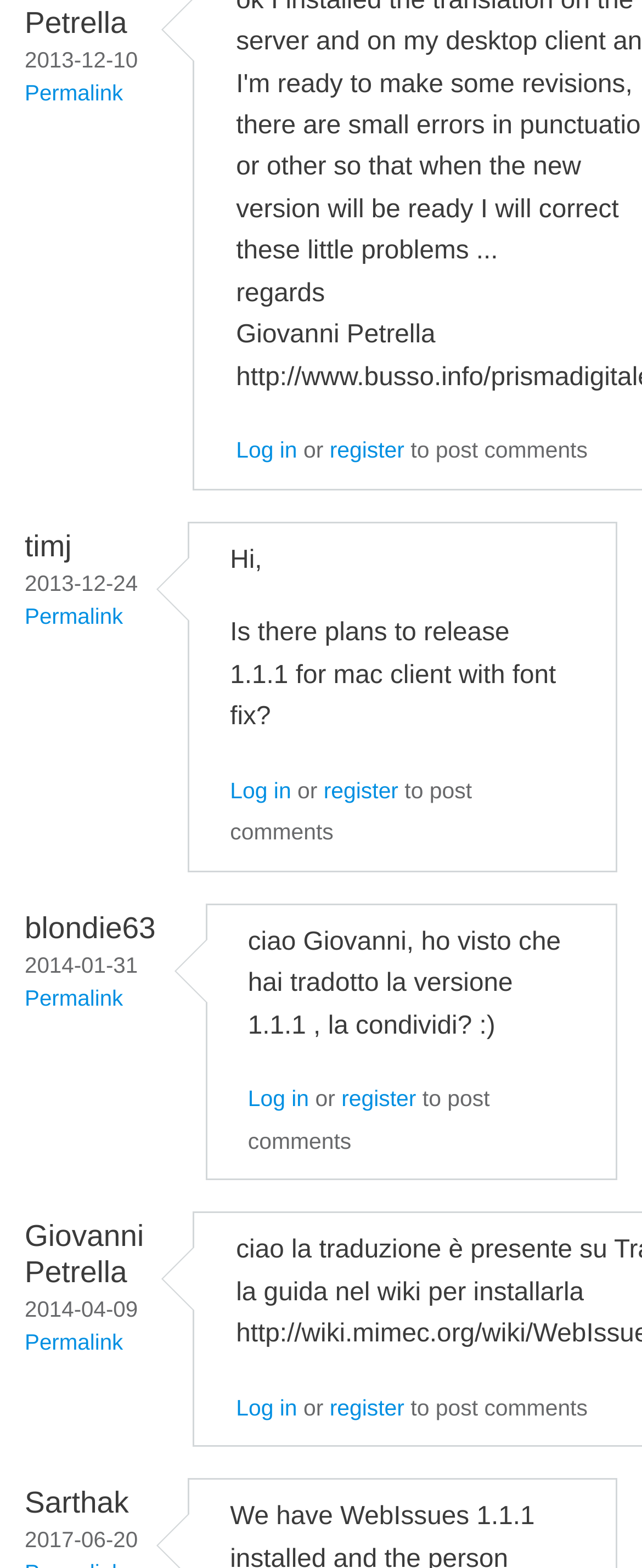Give the bounding box coordinates for the element described by: "register".

[0.532, 0.693, 0.648, 0.709]